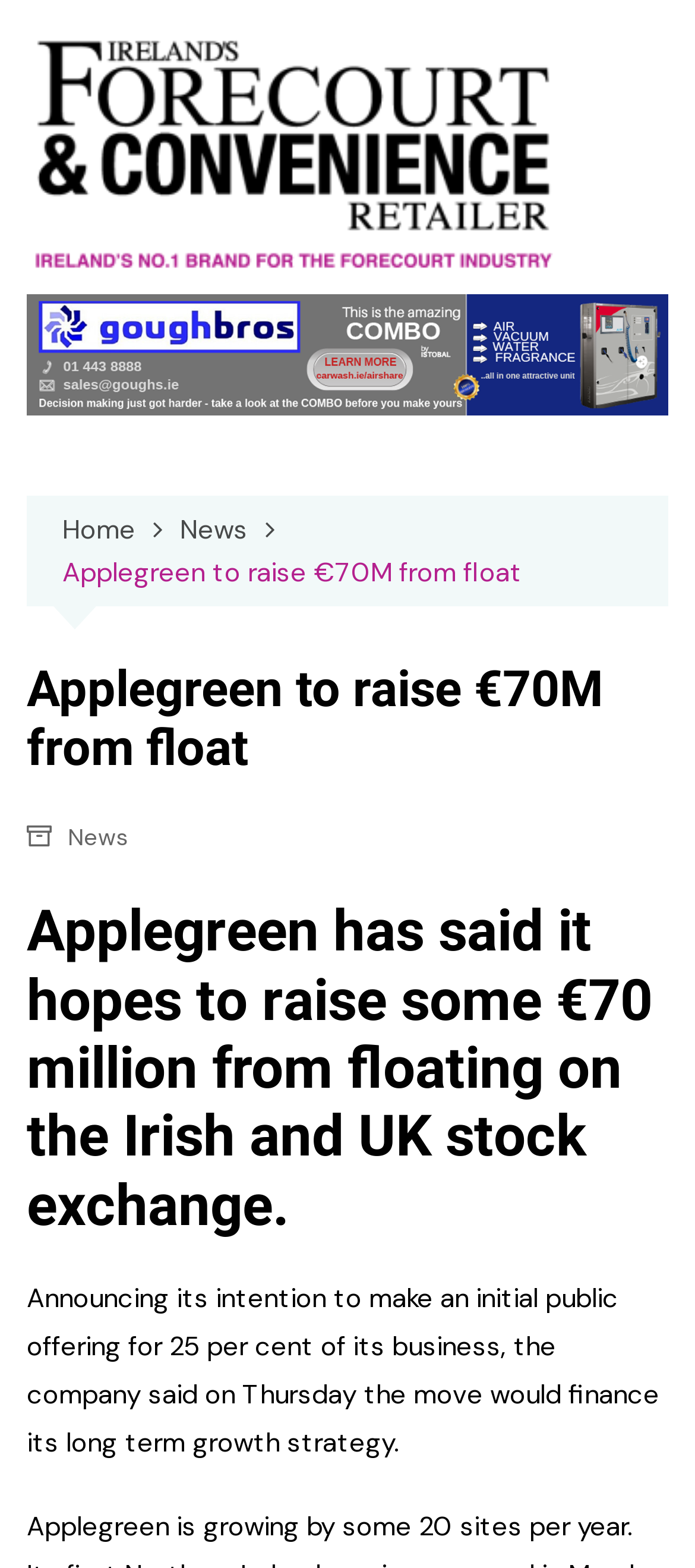Please locate and generate the primary heading on this webpage.

Applegreen to raise €70M from float